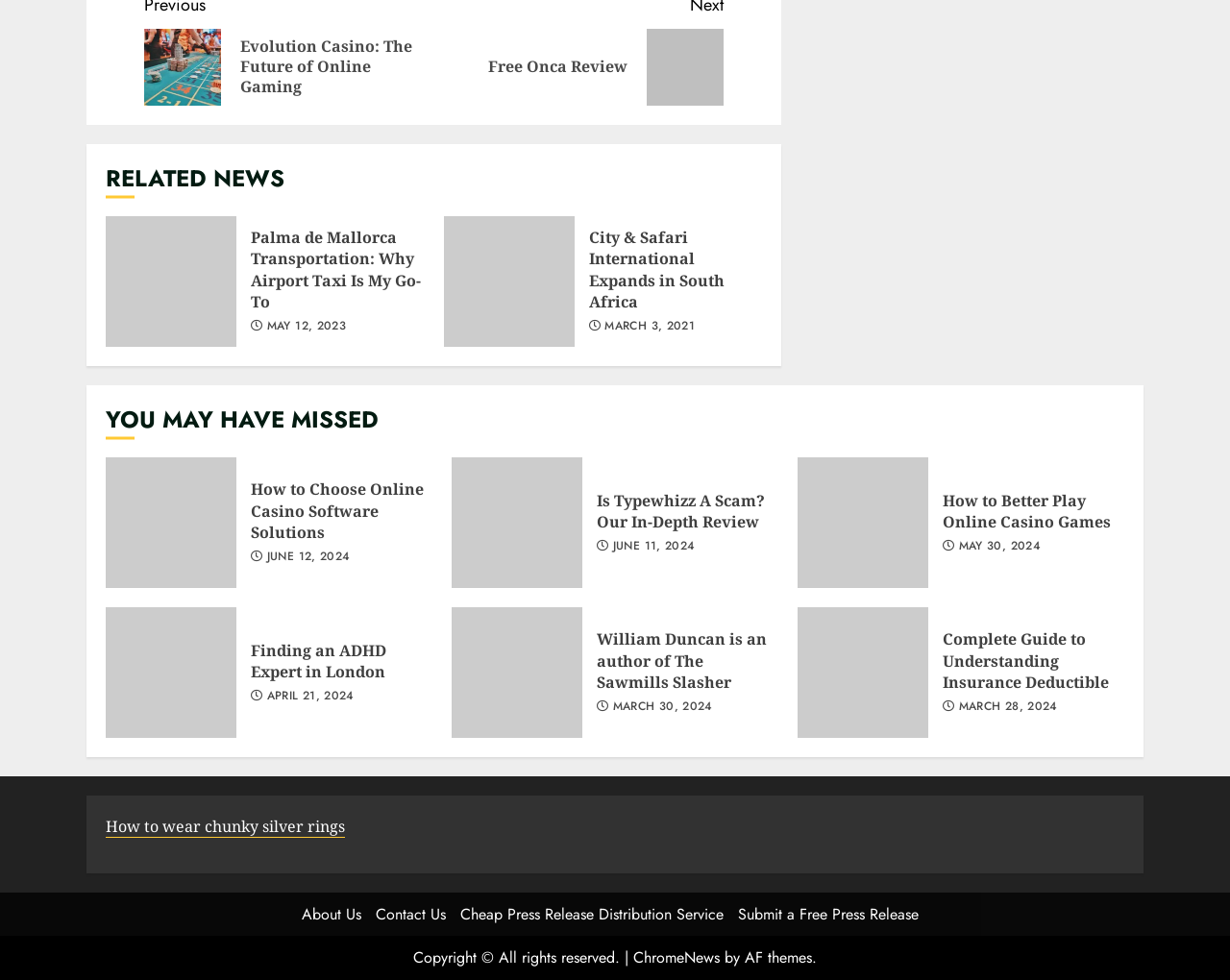Provide a one-word or short-phrase answer to the question:
How many images are on the webpage?

5